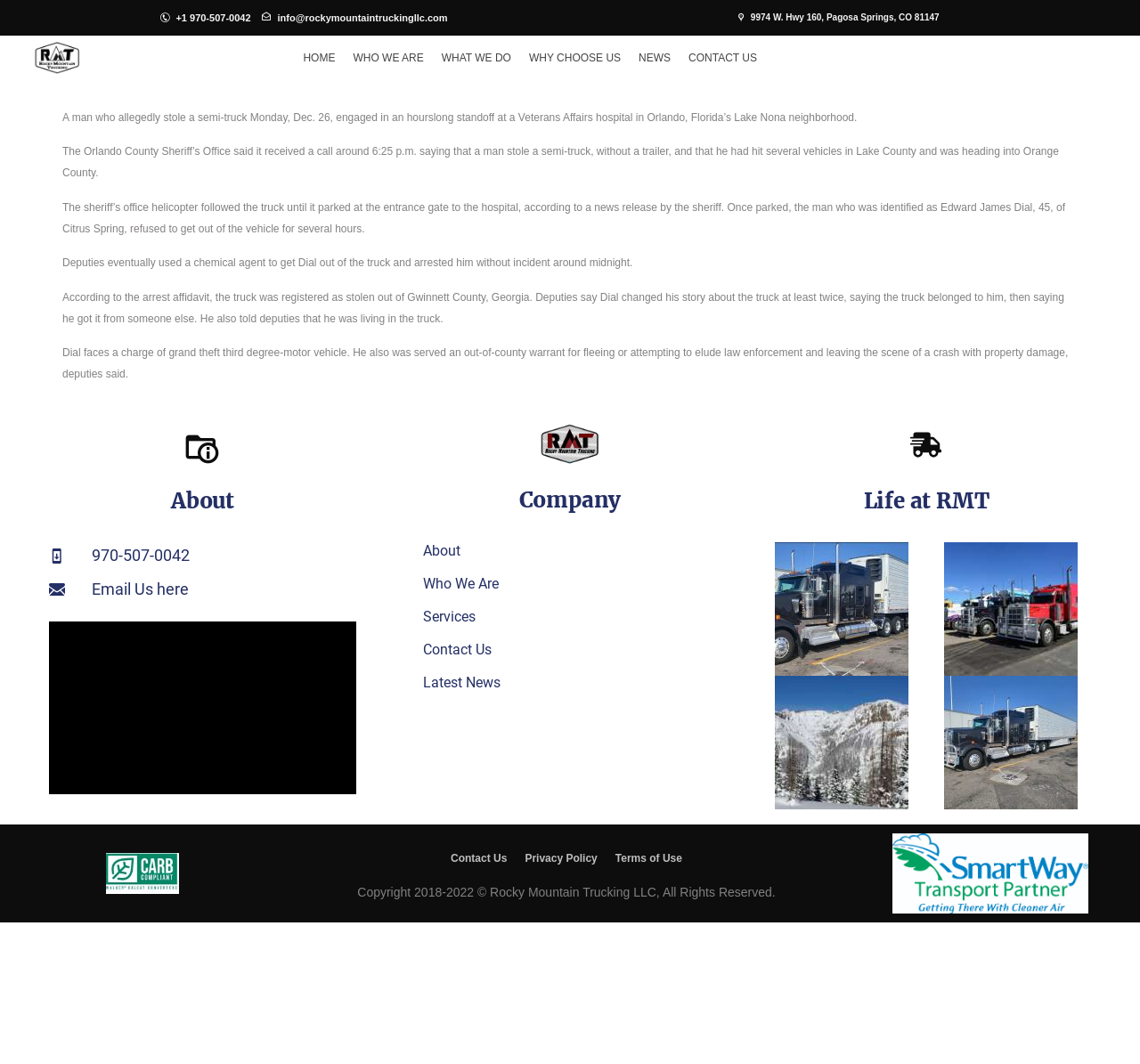Illustrate the webpage with a detailed description.

This webpage appears to be a news article about a man who stole a semi-truck and engaged in a standoff with police in Orlando, Florida. The article is presented in a main section that takes up most of the page, with a heading and several paragraphs of text that describe the incident.

At the top of the page, there is a row of links, including "HOME", "WHO WE ARE", "WHAT WE DO", "WHY CHOOSE US", "NEWS", and "CONTACT US". Below this, there is a section with the company's contact information, including a phone number, email address, and physical address.

The main article section is divided into several paragraphs, each describing a different aspect of the incident. The text is accompanied by no images, but there are several links and headings throughout the section.

In the bottom left corner of the page, there is a section with links to "About", "Company", and "Life at RMT", as well as several figures that appear to be images. Below this, there is a row of links to "Contact Us", "Privacy Policy", and "Terms of Use", followed by a copyright notice.

In the bottom right corner of the page, there are two images, one of which appears to be a logo.